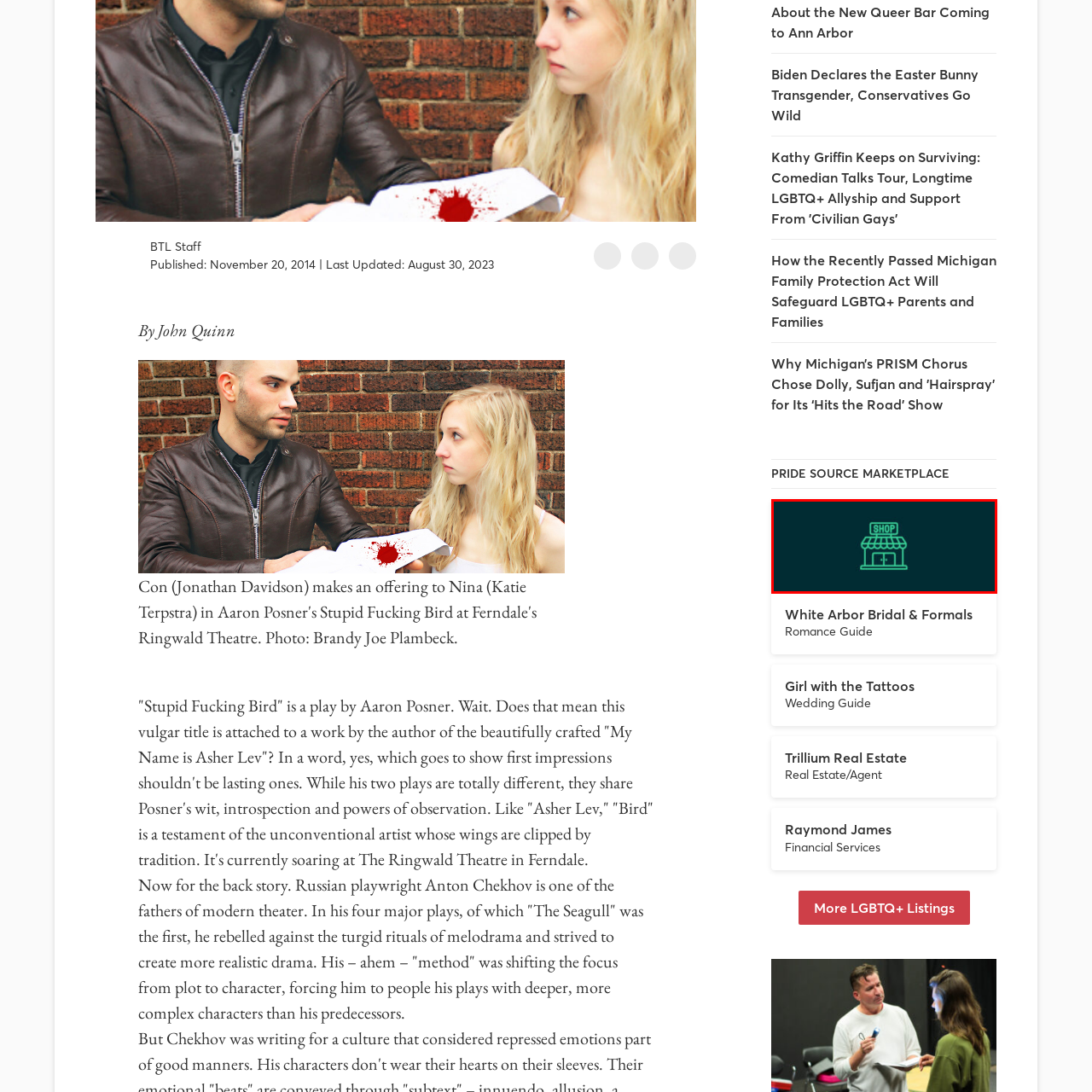Describe extensively the contents of the image within the red-bordered area.

The image features a minimalist, stylized representation of a storefront, highlighted in a vibrant green against a contrasting dark background. The storefront is depicted with a simple structure, featuring an awning and double doors at the front. Above the entrance, a prominent sign reads "SHOP," clearly indicating its function as a retail establishment. This design evokes a sense of welcoming atmosphere, suitable for a variety of businesses including boutiques or local shops, emphasizing community and accessibility. The overall aesthetic combines simplicity with clarity, making it a visually appealing symbol for a marketplace or shopping directory.